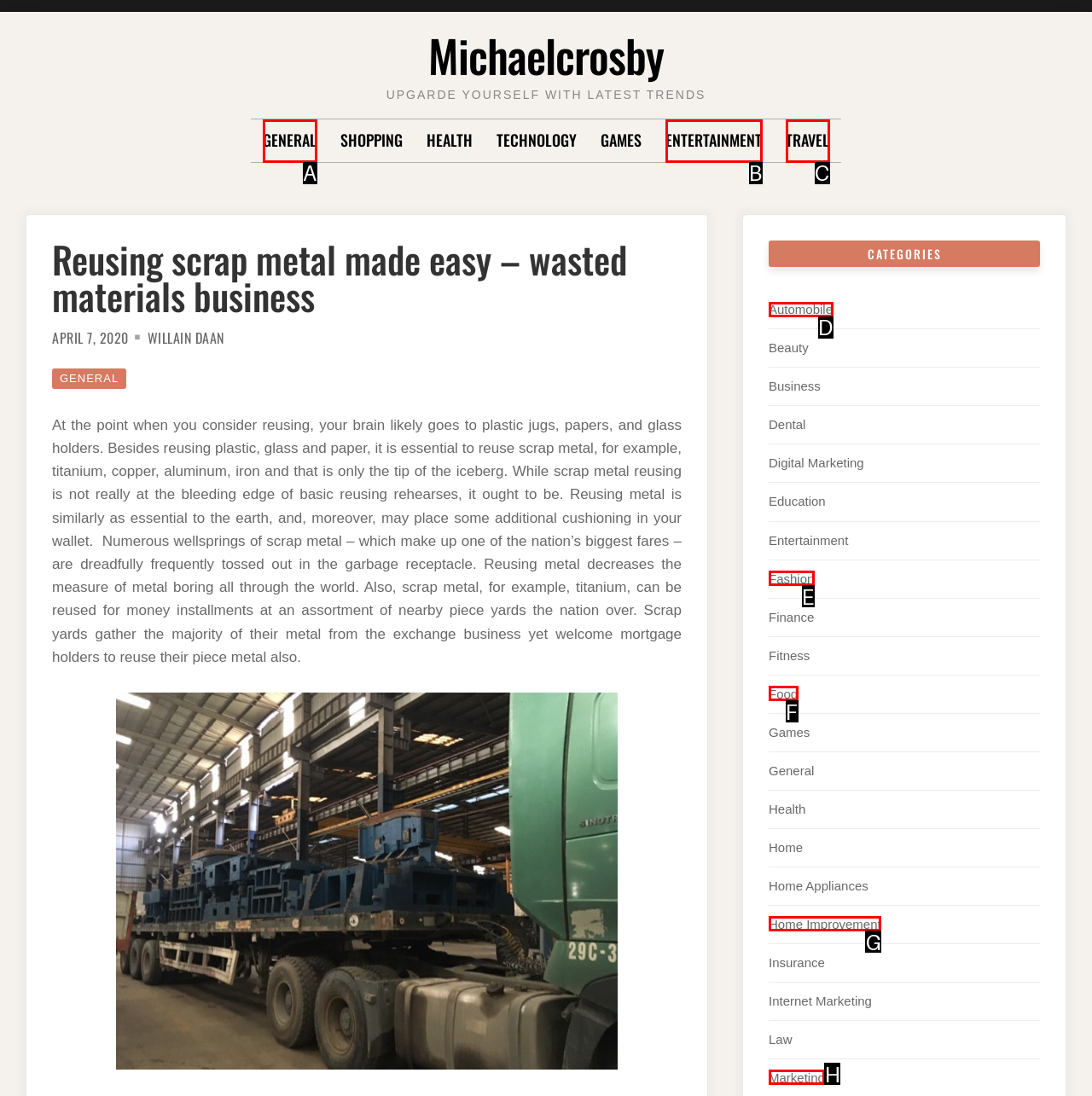Identify the HTML element to click to execute this task: Click on the 'GENERAL' link in the primary menu Respond with the letter corresponding to the proper option.

A